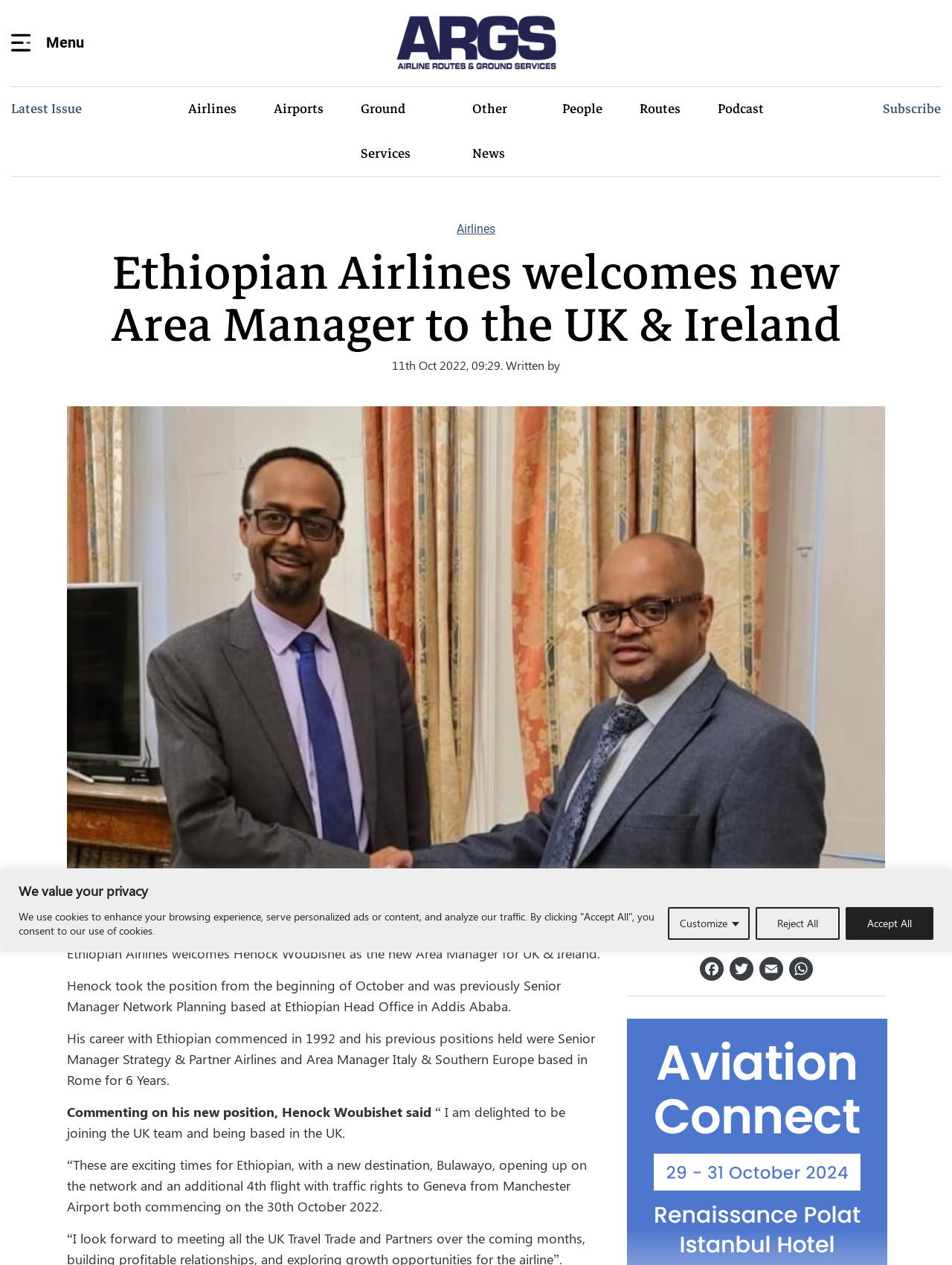What is Henock's previous position?
Using the image, give a concise answer in the form of a single word or short phrase.

Senior Manager Network Planning